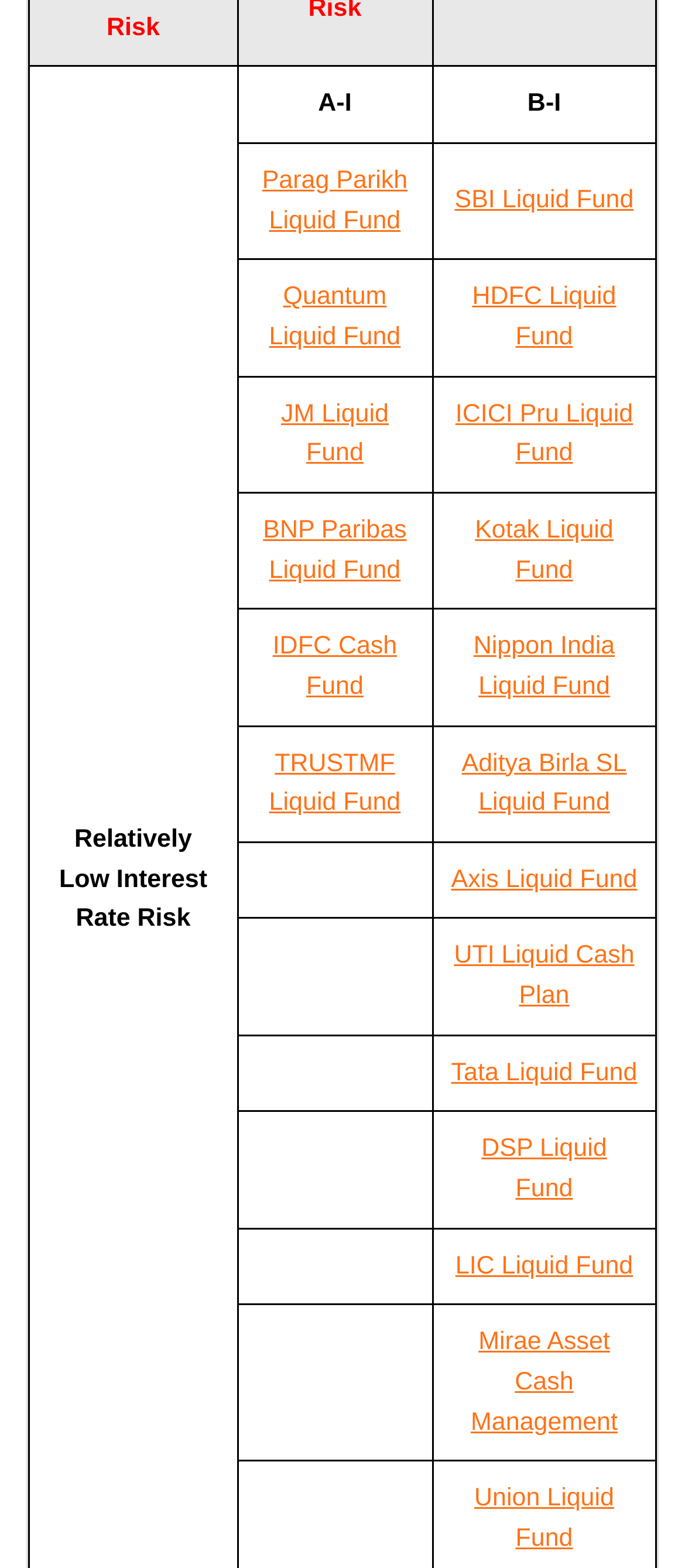Extract the bounding box coordinates for the UI element described as: "IDFC Cash Fund".

[0.398, 0.403, 0.58, 0.447]